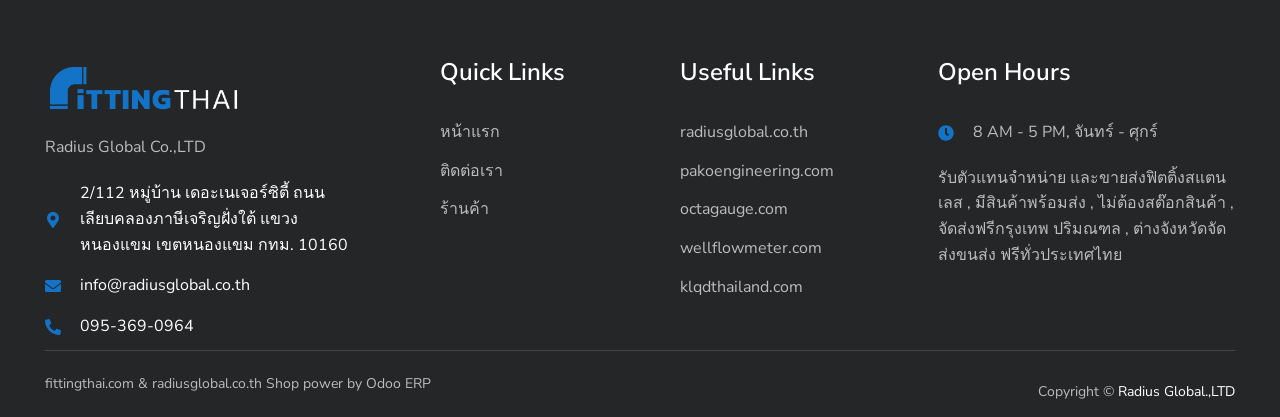Specify the bounding box coordinates for the region that must be clicked to perform the given instruction: "Contact us through 'info@radiusglobal.co.th'".

[0.062, 0.658, 0.195, 0.71]